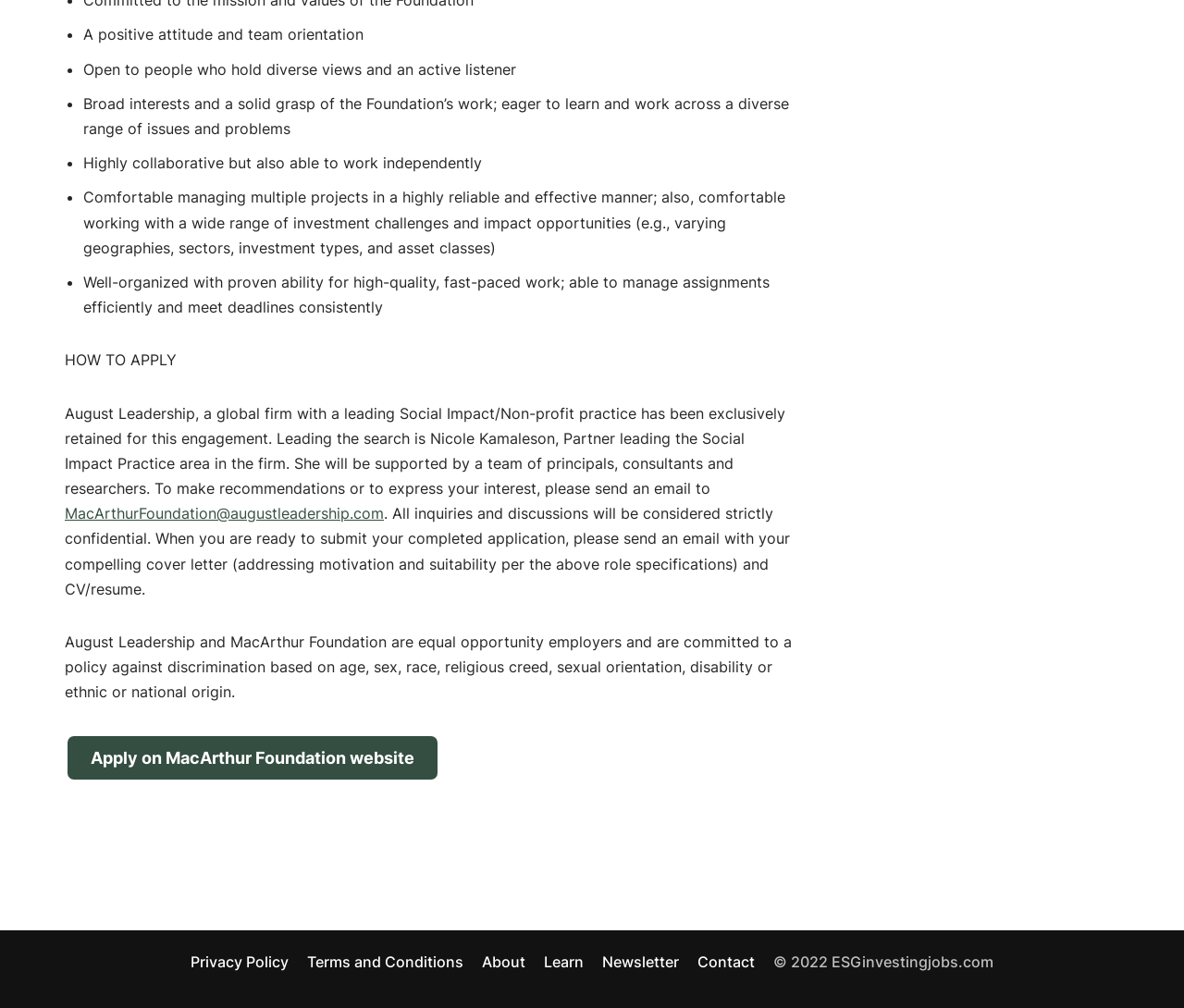Identify the bounding box coordinates of the specific part of the webpage to click to complete this instruction: "Contact the website administrator".

[0.589, 0.943, 0.638, 0.967]